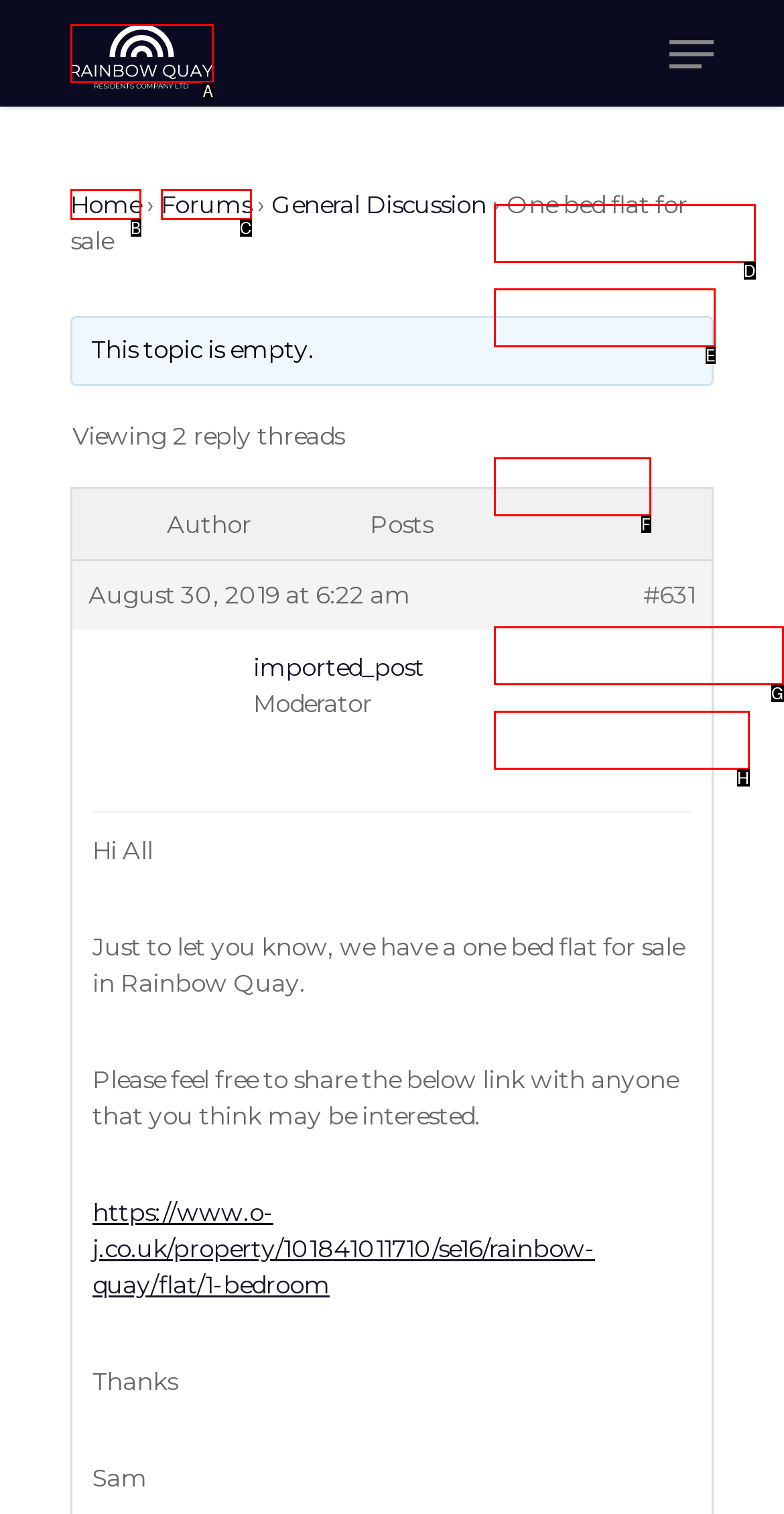Determine the HTML element that best aligns with the description: Rent Here
Answer with the appropriate letter from the listed options.

G